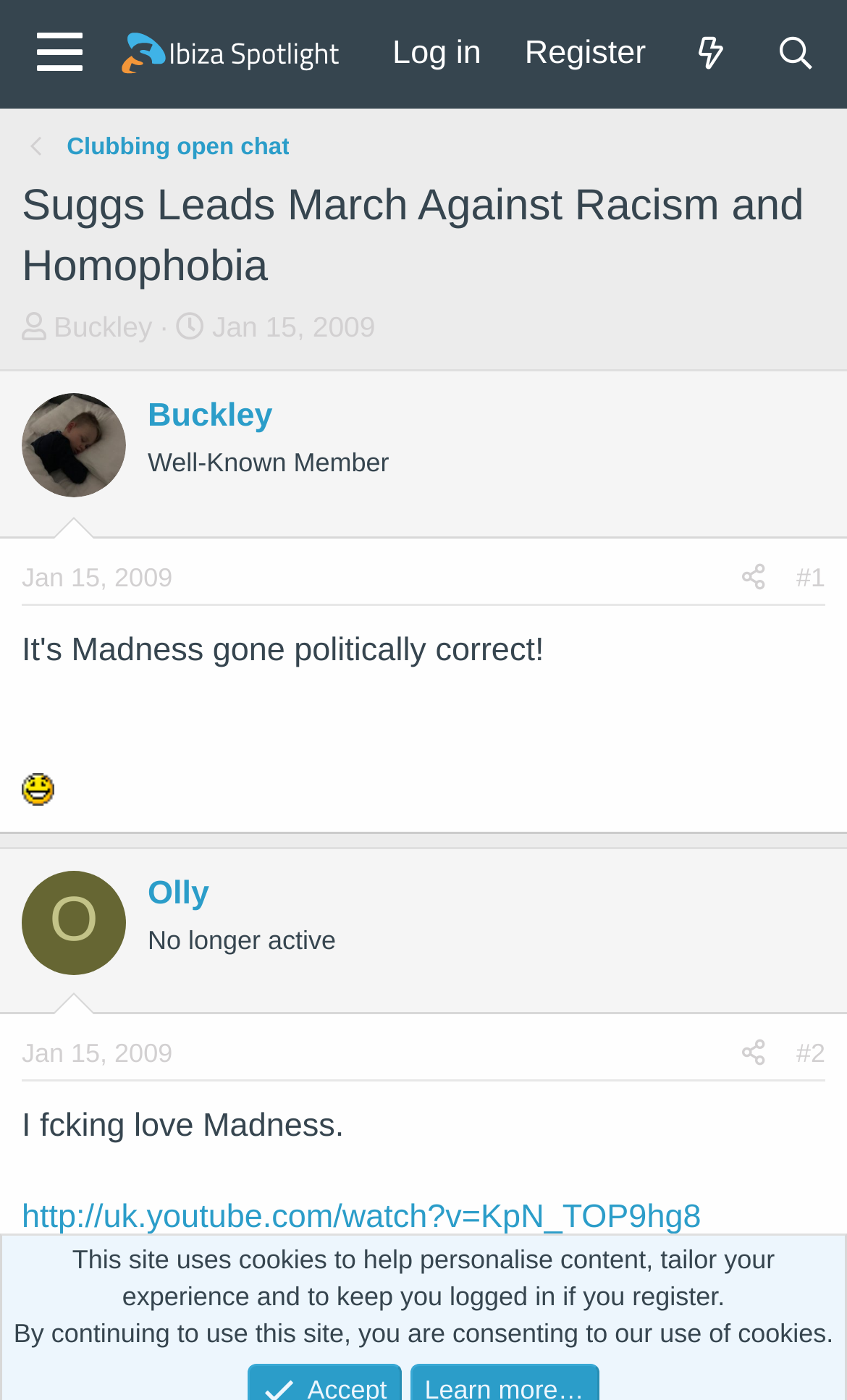Please determine the bounding box coordinates of the element to click in order to execute the following instruction: "Search for something". The coordinates should be four float numbers between 0 and 1, specified as [left, top, right, bottom].

[0.889, 0.009, 0.99, 0.068]